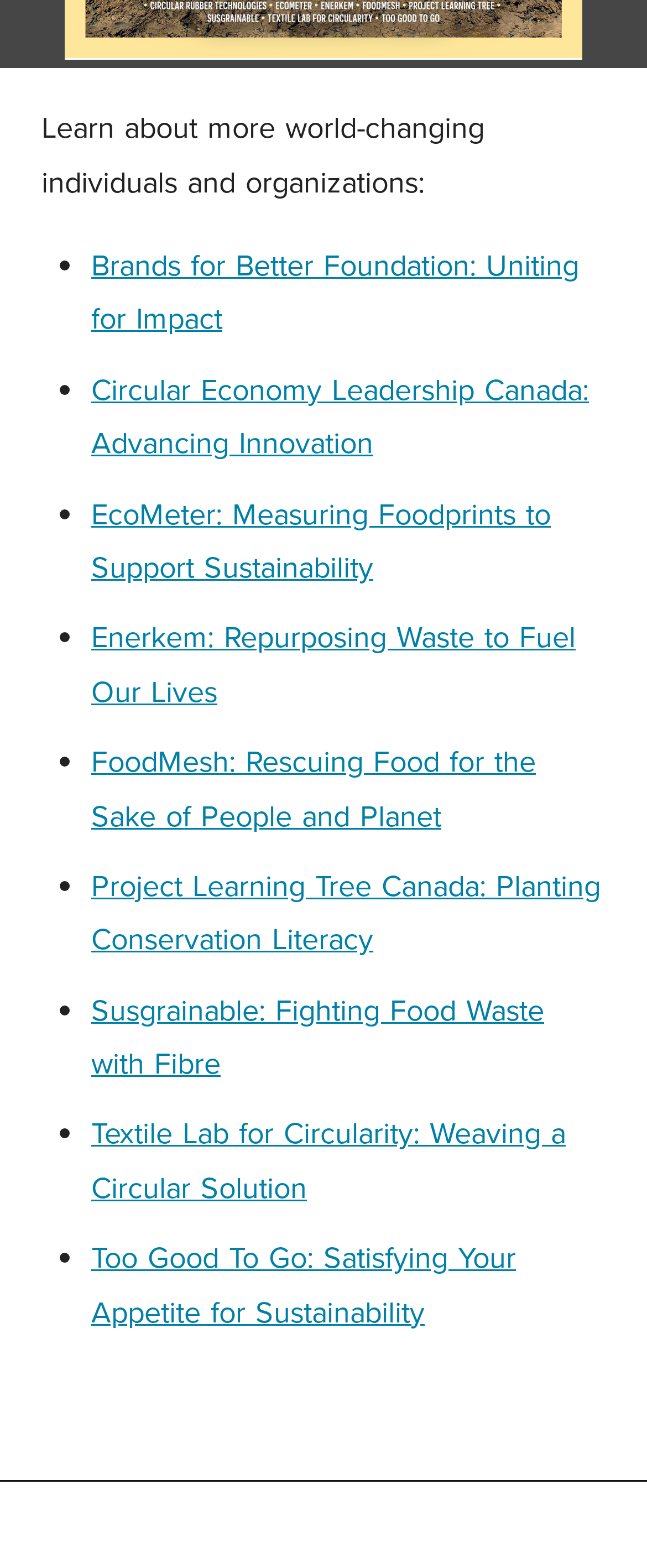Pinpoint the bounding box coordinates of the element to be clicked to execute the instruction: "Check out Textile Lab for Circularity".

[0.141, 0.71, 0.874, 0.77]